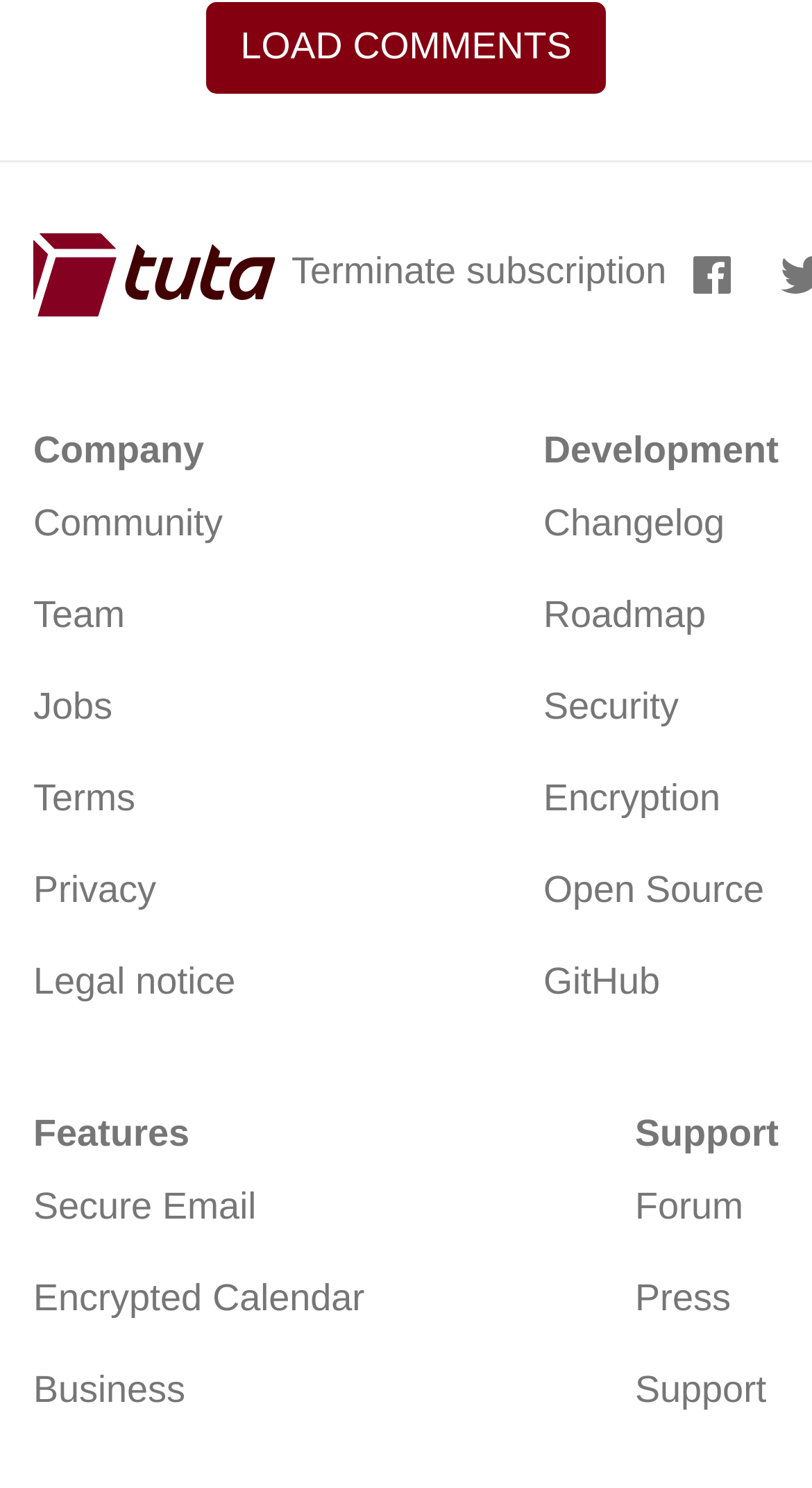What is the purpose of the 'LOAD COMMENTS' button?
Please provide a single word or phrase answer based on the image.

To load comments